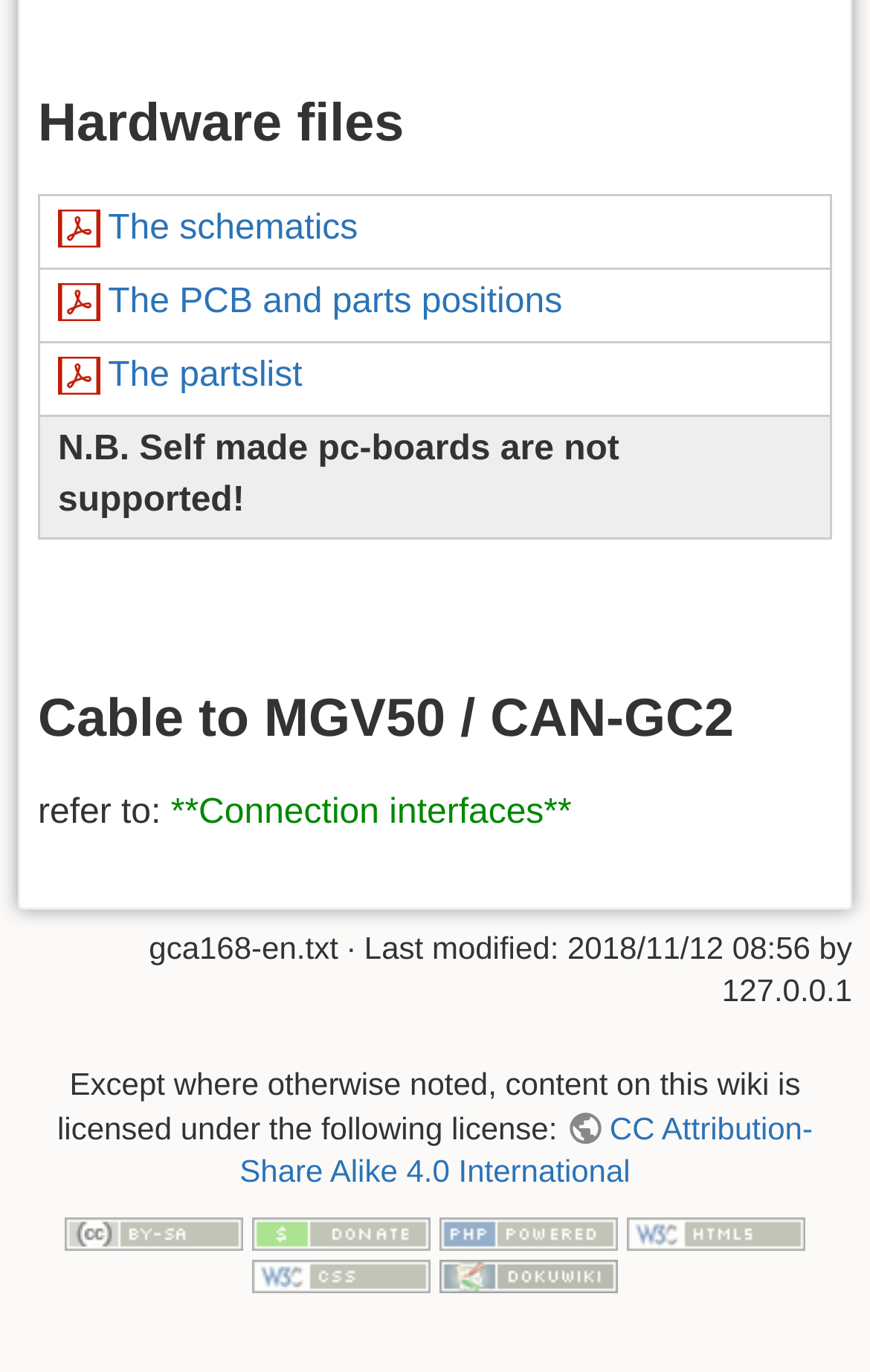Please determine the bounding box coordinates of the element's region to click for the following instruction: "Check the license information".

[0.275, 0.809, 0.934, 0.867]